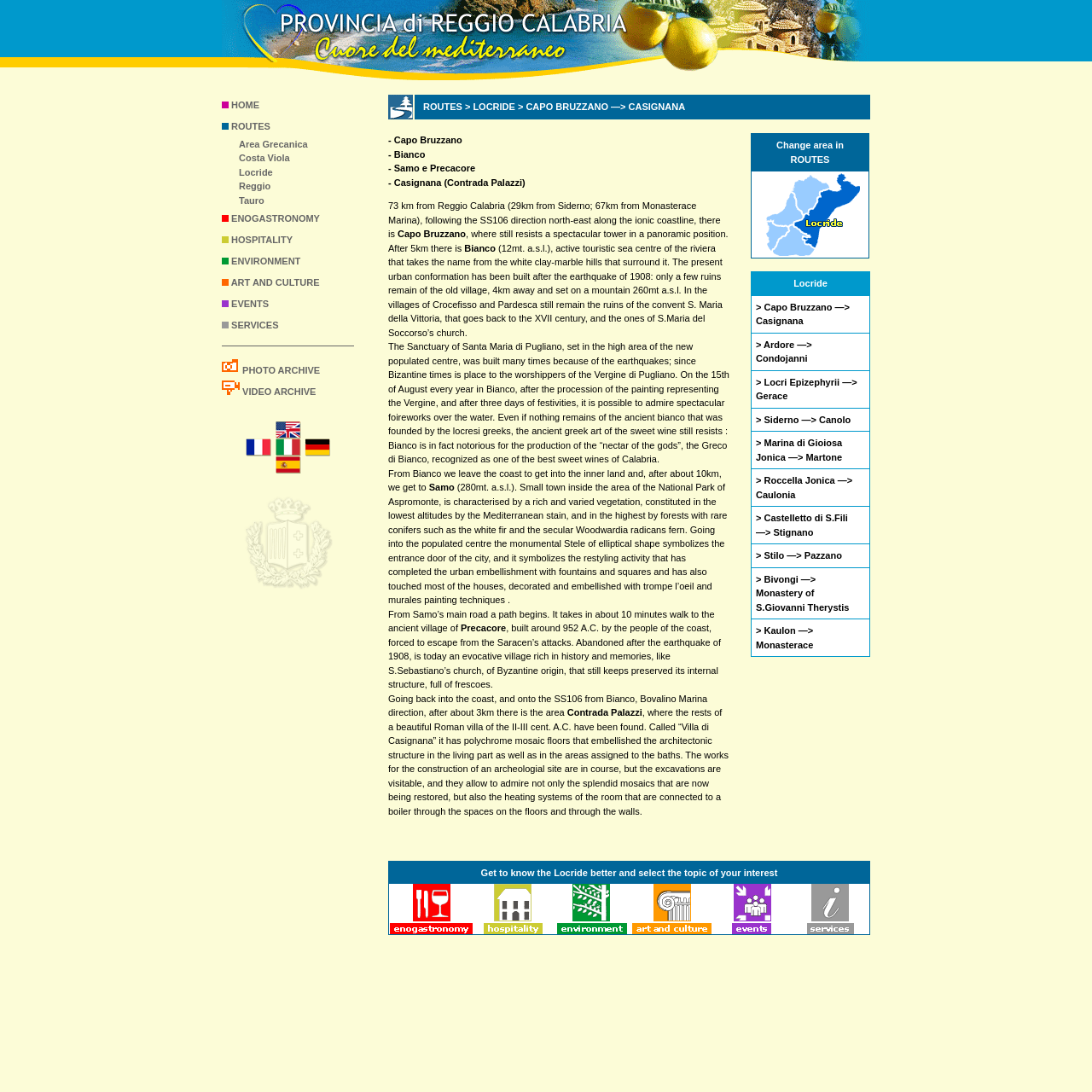Determine the coordinates of the bounding box that should be clicked to complete the instruction: "Search for something". The coordinates should be represented by four float numbers between 0 and 1: [left, top, right, bottom].

None